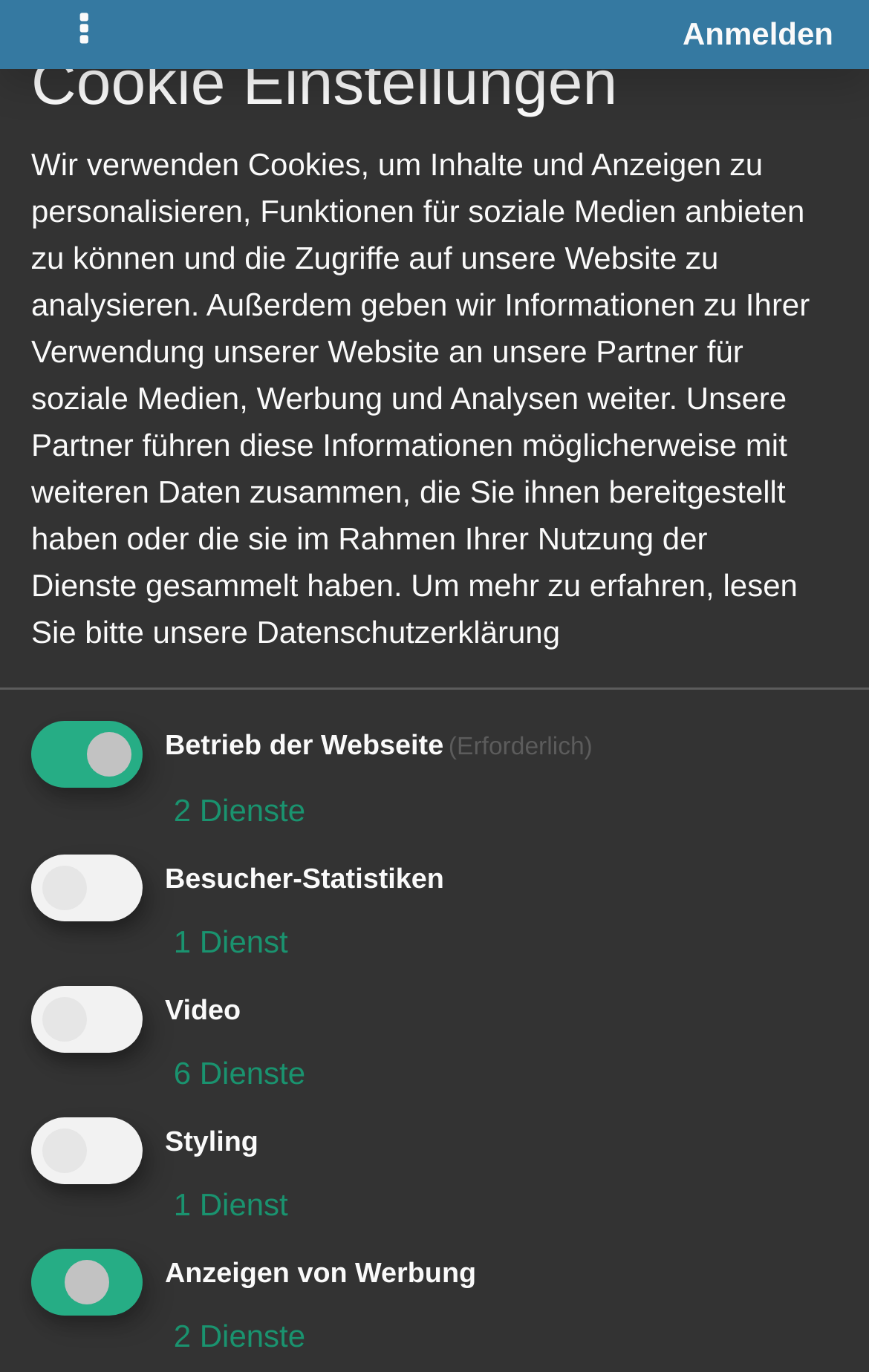Please give the bounding box coordinates of the area that should be clicked to fulfill the following instruction: "Toggle navigation". The coordinates should be in the format of four float numbers from 0 to 1, i.e., [left, top, right, bottom].

[0.041, 0.0, 0.154, 0.05]